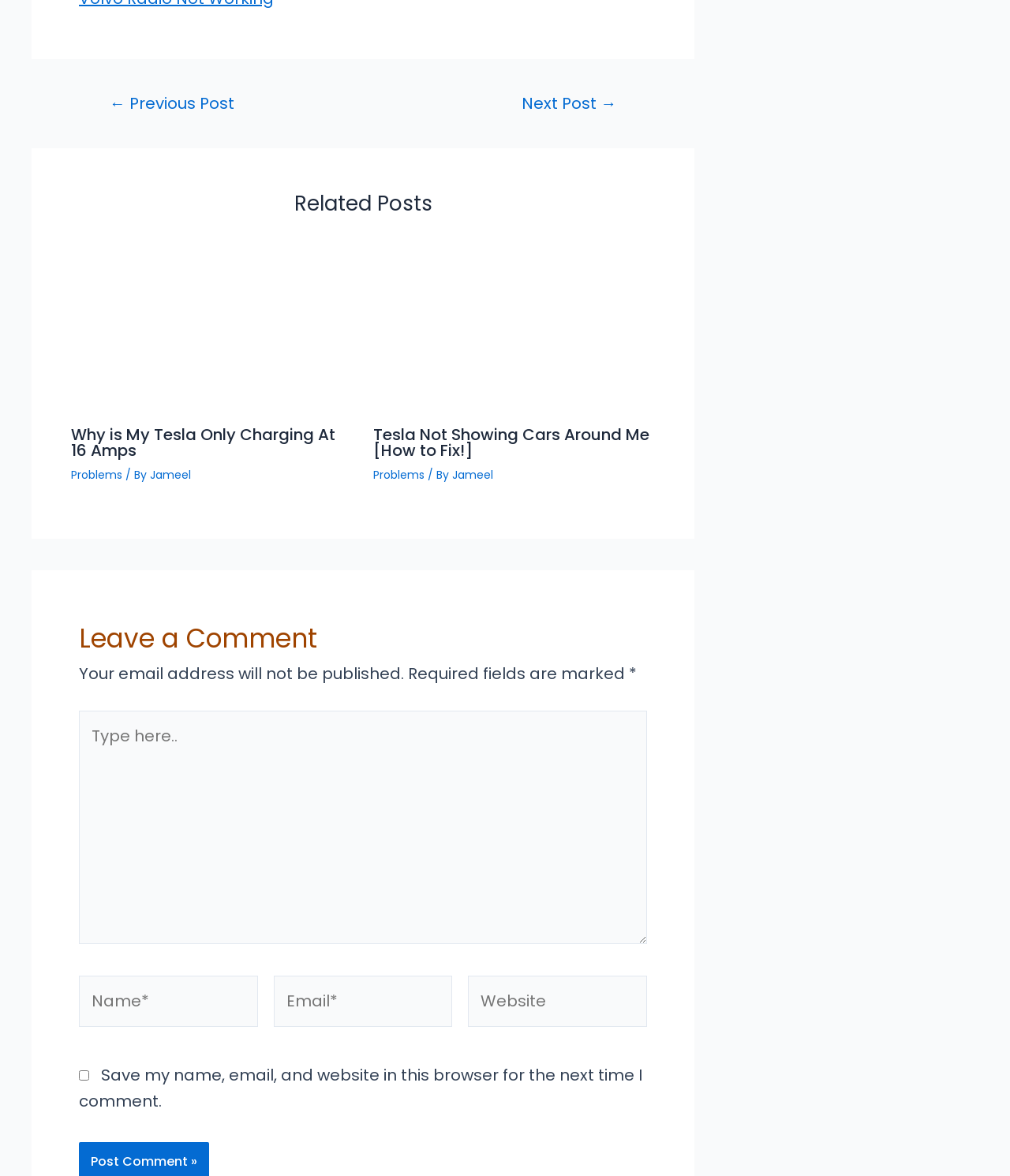Use a single word or phrase to answer the question: What is the text above the comment form?

Leave a Comment